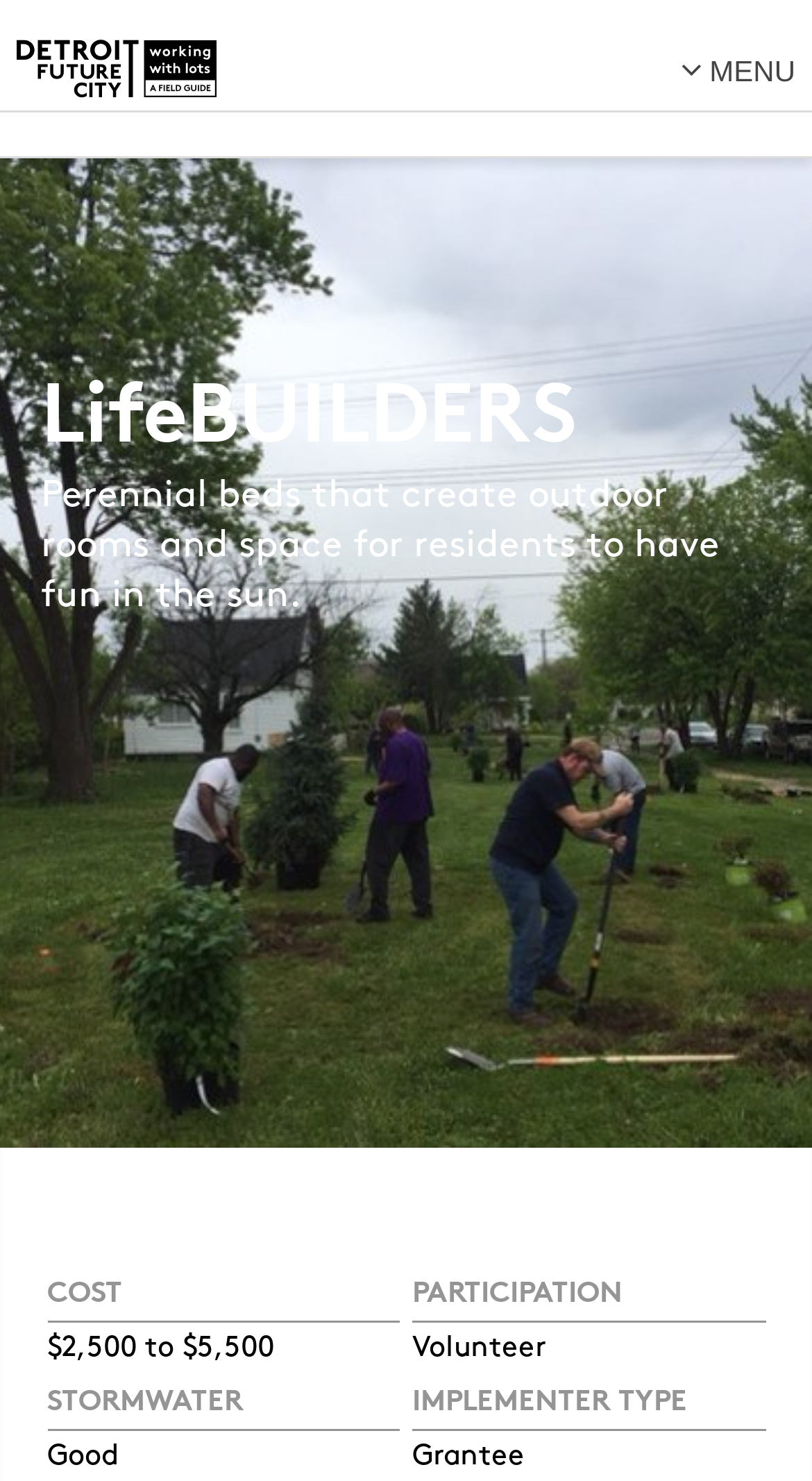Provide a one-word or brief phrase answer to the question:
How many headings are on the webpage?

4